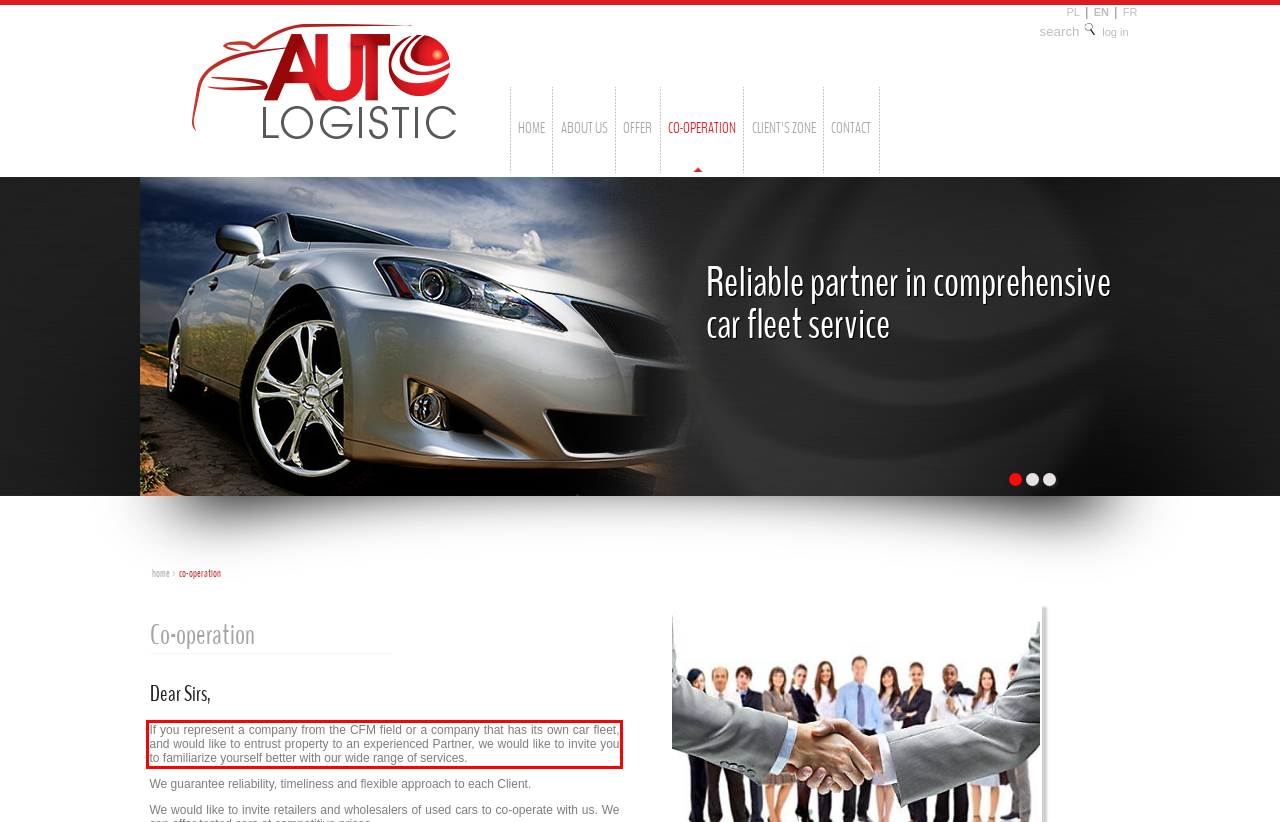You are given a screenshot with a red rectangle. Identify and extract the text within this red bounding box using OCR.

If you represent a company from the CFM field or a company that has its own car fleet, and would like to entrust property to an experienced Partner, we would like to invite you to familiarize yourself better with our wide range of services.